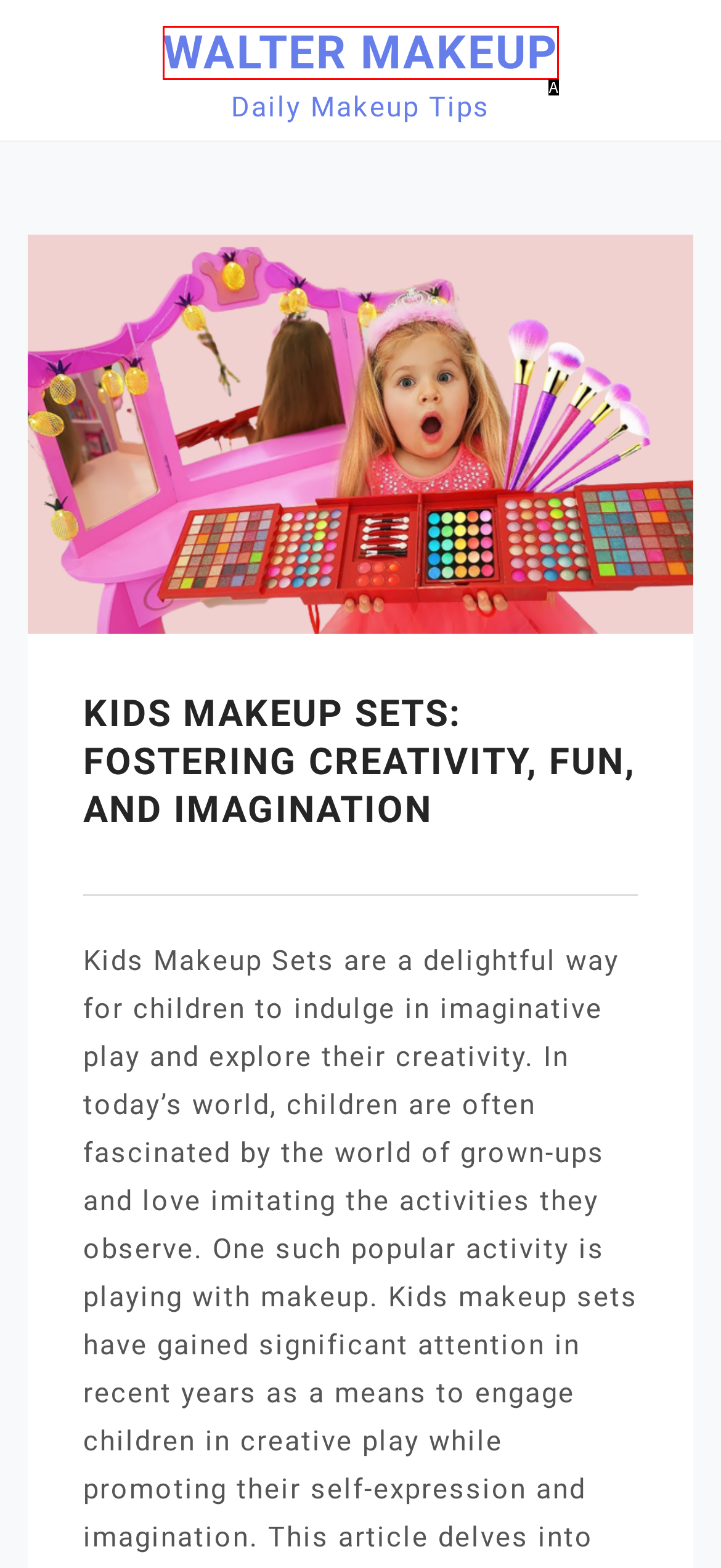Based on the description: ← Previous Post
Select the letter of the corresponding UI element from the choices provided.

None